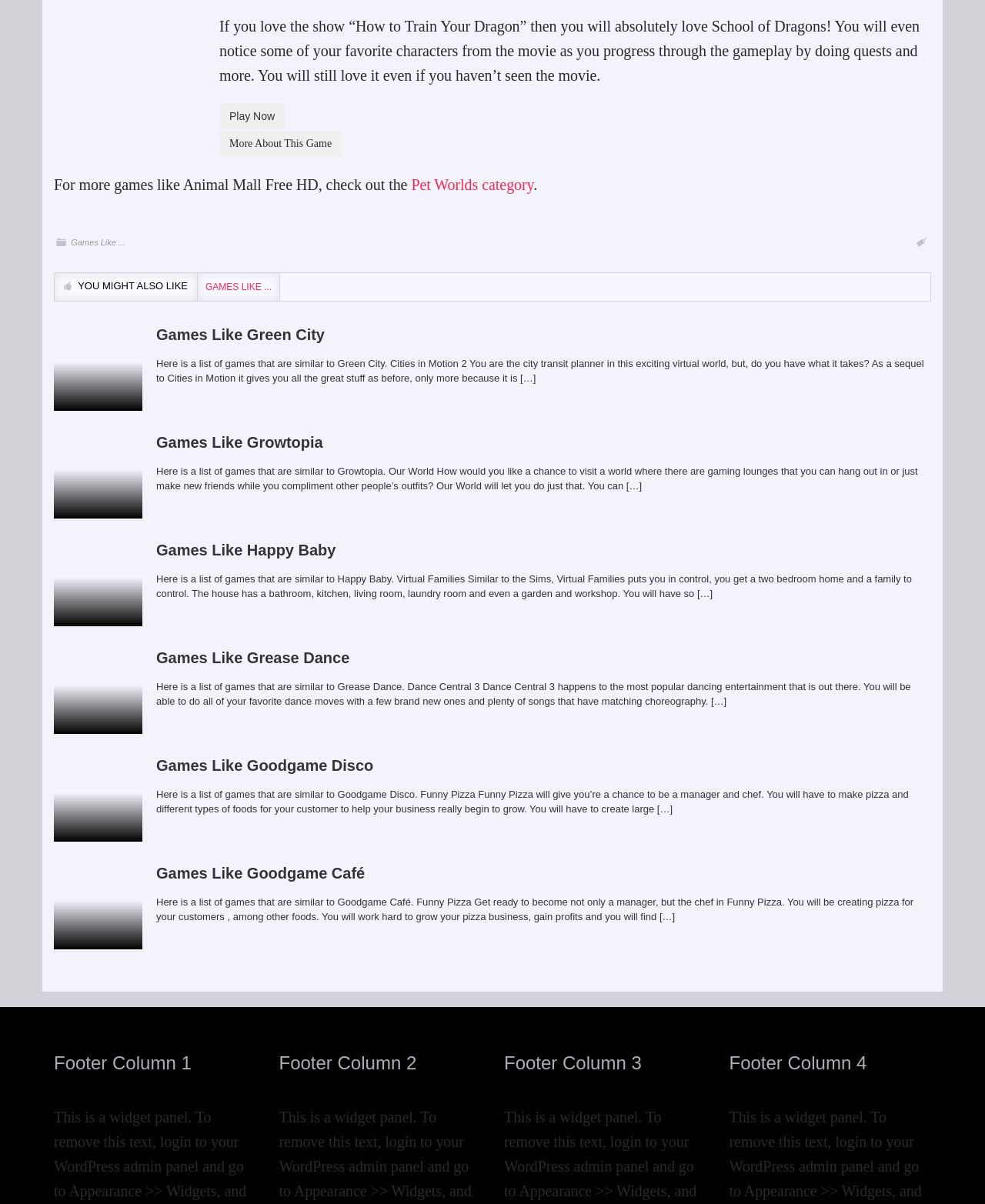Locate the bounding box coordinates of the area you need to click to fulfill this instruction: 'Learn more about this game'. The coordinates must be in the form of four float numbers ranging from 0 to 1: [left, top, right, bottom].

[0.223, 0.109, 0.347, 0.13]